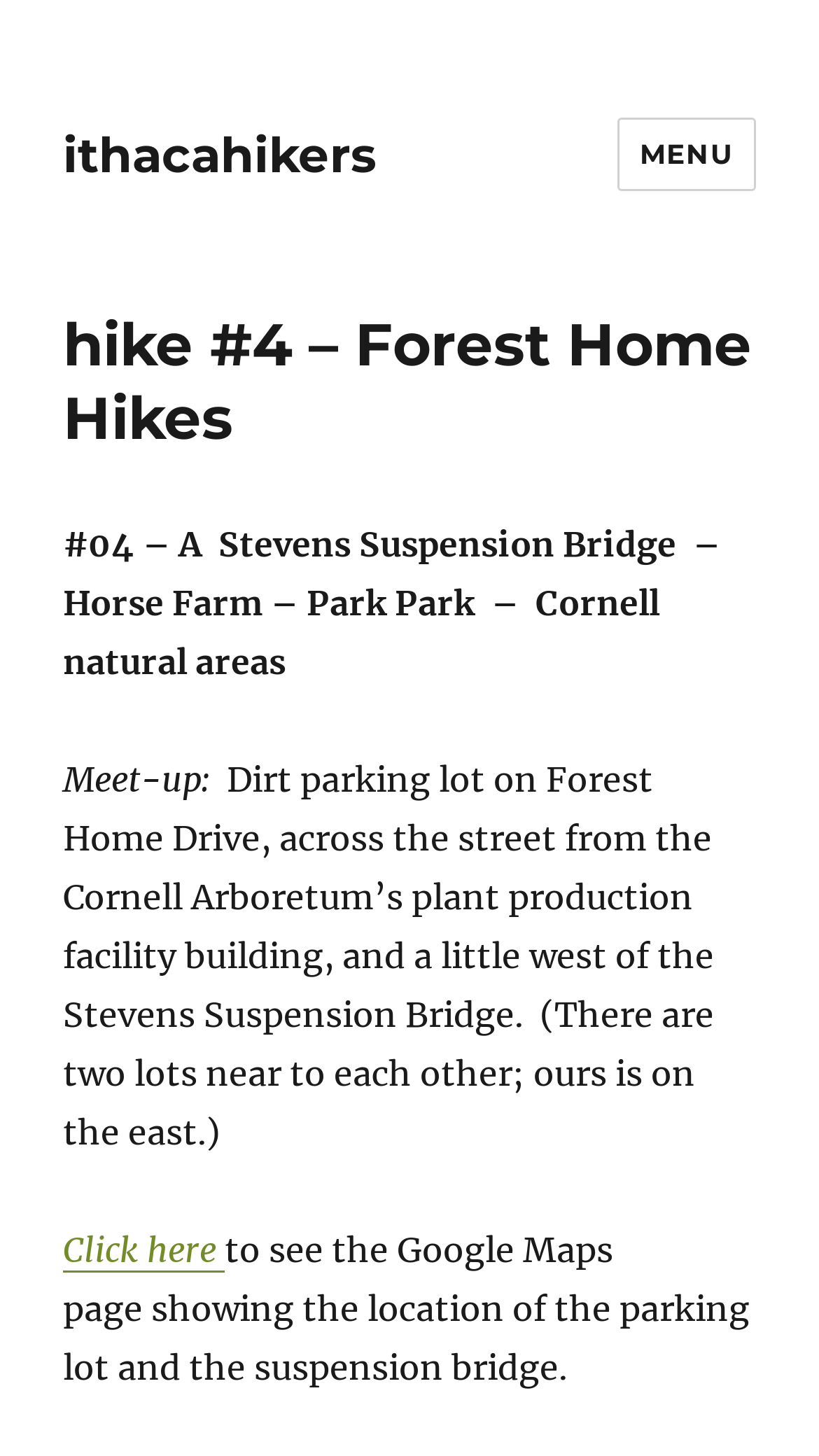Explain in detail what is displayed on the webpage.

The webpage appears to be a hiking meetup page, specifically for hike #4 – Forest Home Hikes. At the top left, there is a link to "ithacahikers" and a button labeled "MENU" that controls site navigation and social navigation. 

Below the menu button, there is a header section that contains the title "hike #4 – Forest Home Hikes" in a prominent heading. 

Underneath the title, there is a brief description of the hike, which mentions a Stevens Suspension Bridge, a Horse Farm, and Park Park, all related to Cornell natural areas. 

Following the description, there is a meetup instruction that starts with "Meet-up:" and provides detailed information about the parking location, including the address and a note about the parking lot's location relative to the Stevens Suspension Bridge. 

At the bottom of the meetup instruction, there is a link labeled "Click here" that directs users to a Google Maps page showing the location of the parking lot and the suspension bridge.